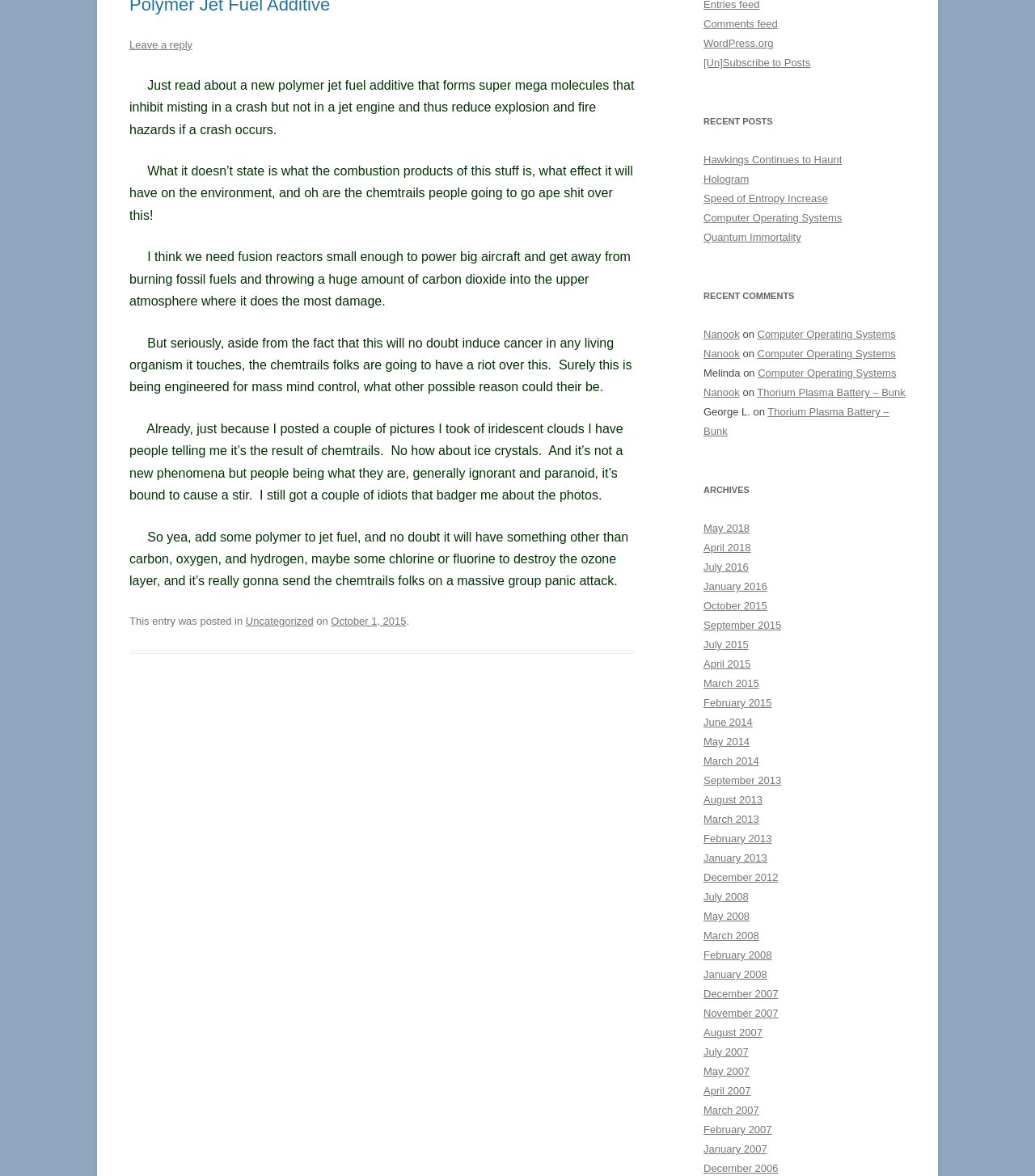Identify the coordinates of the bounding box for the element described below: "February 2015". Return the coordinates as four float numbers between 0 and 1: [left, top, right, bottom].

[0.68, 0.593, 0.746, 0.603]